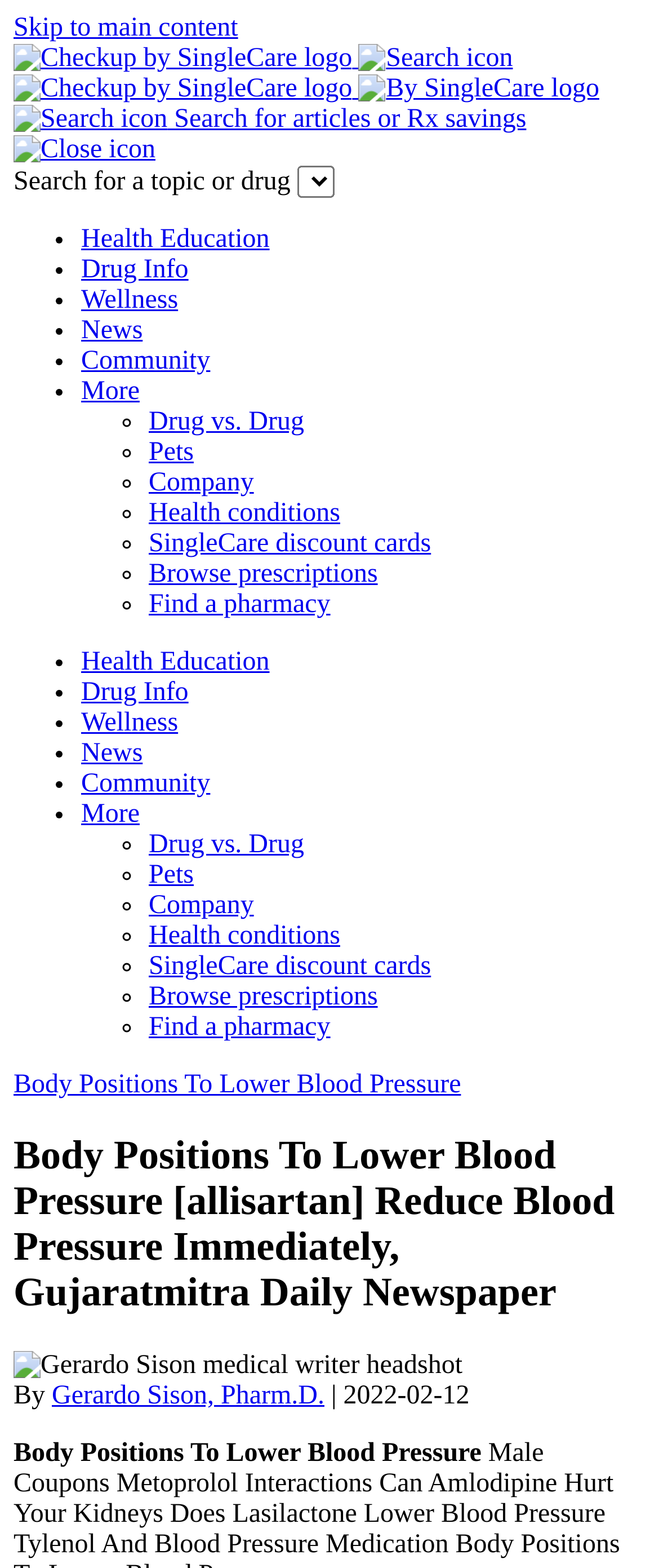Find the bounding box coordinates for the HTML element specified by: "Health conditions".

[0.226, 0.588, 0.516, 0.606]